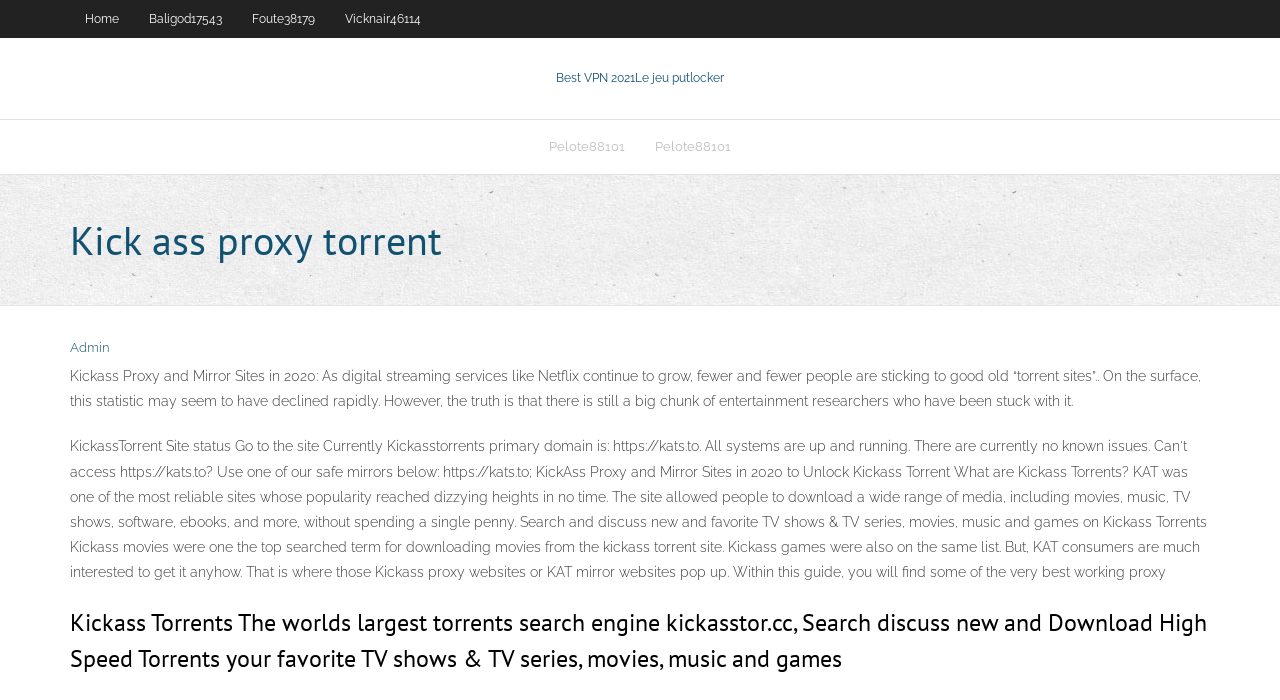Determine the bounding box coordinates of the UI element described by: "Baligod17543".

[0.105, 0.0, 0.185, 0.054]